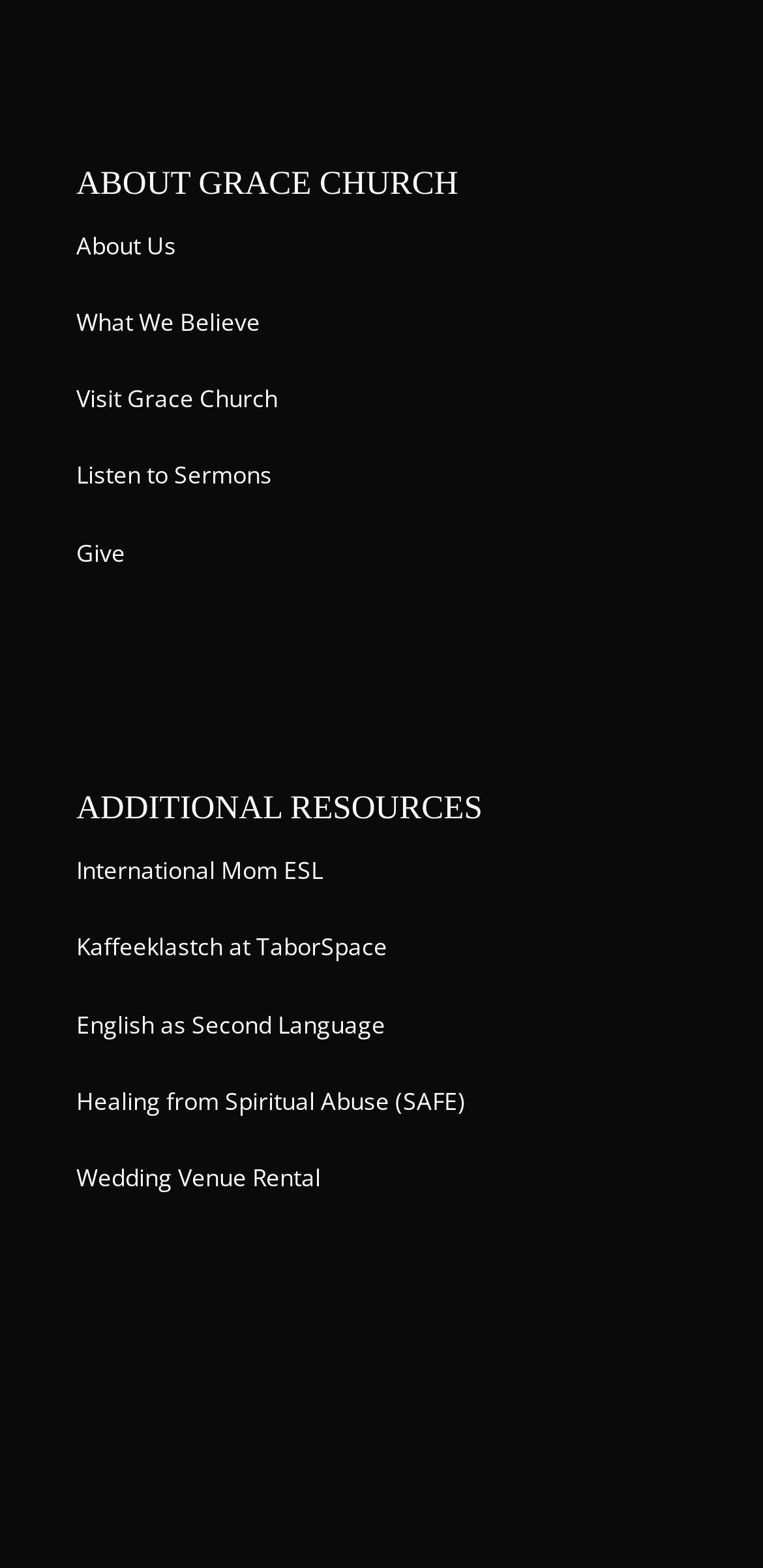Provide a short, one-word or phrase answer to the question below:
What is the last link on the webpage?

Wedding Venue Rental